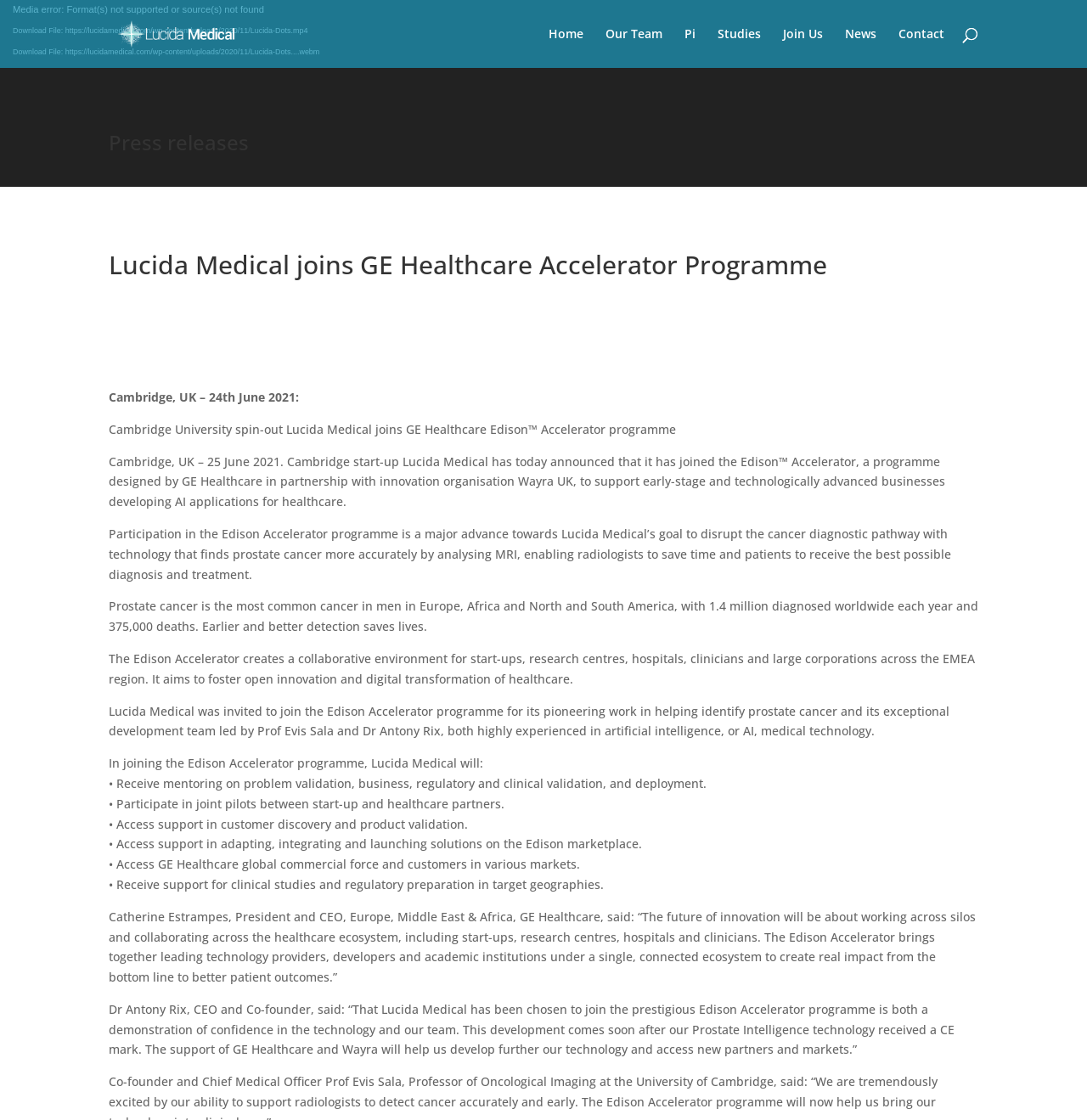Please determine the main heading text of this webpage.

Lucida Medical joins GE Healthcare Accelerator Programme